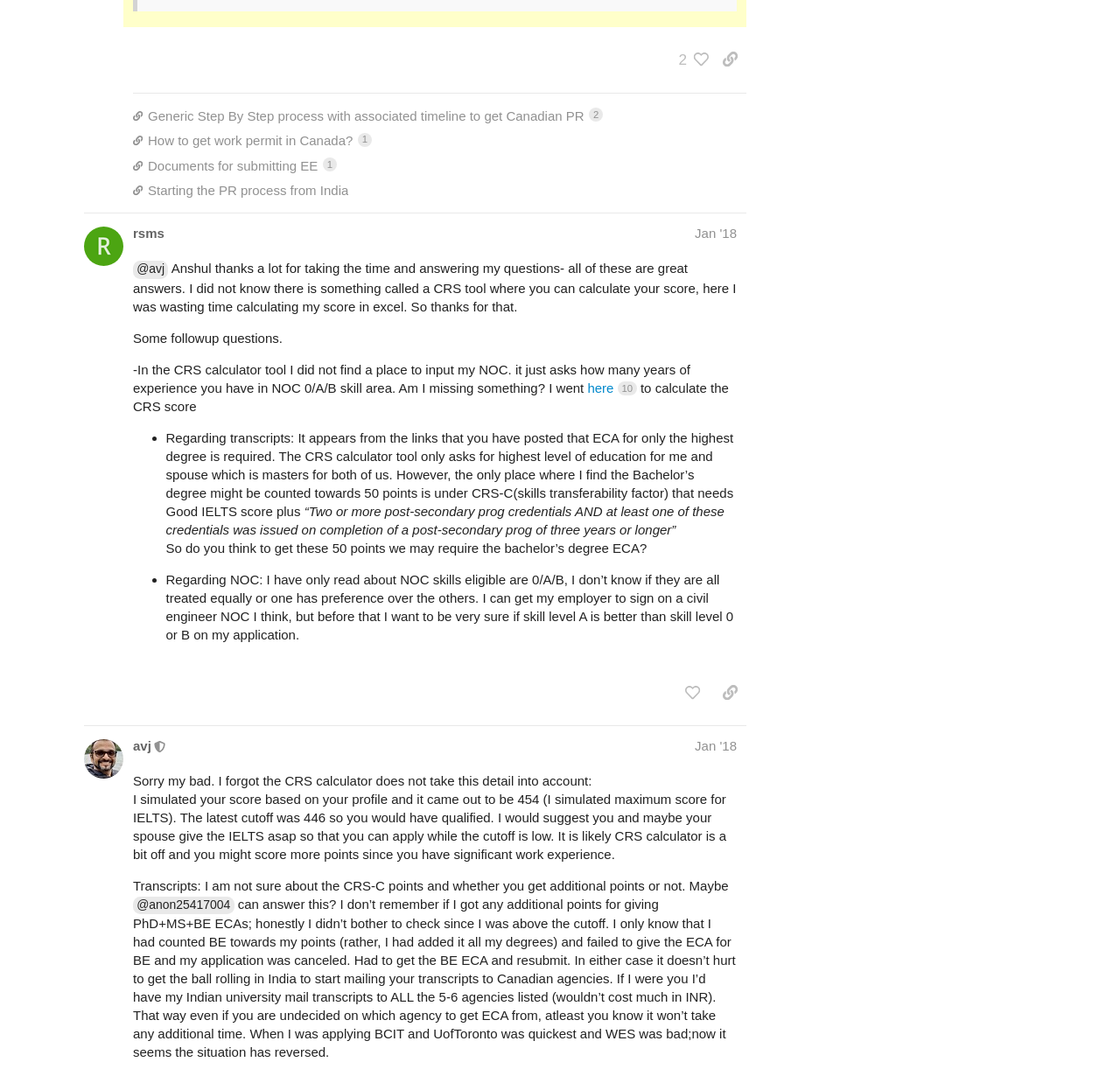Locate the UI element described by rsms in the provided webpage screenshot. Return the bounding box coordinates in the format (top-left x, top-left y, bottom-right x, bottom-right y), ensuring all values are between 0 and 1.

[0.119, 0.322, 0.147, 0.339]